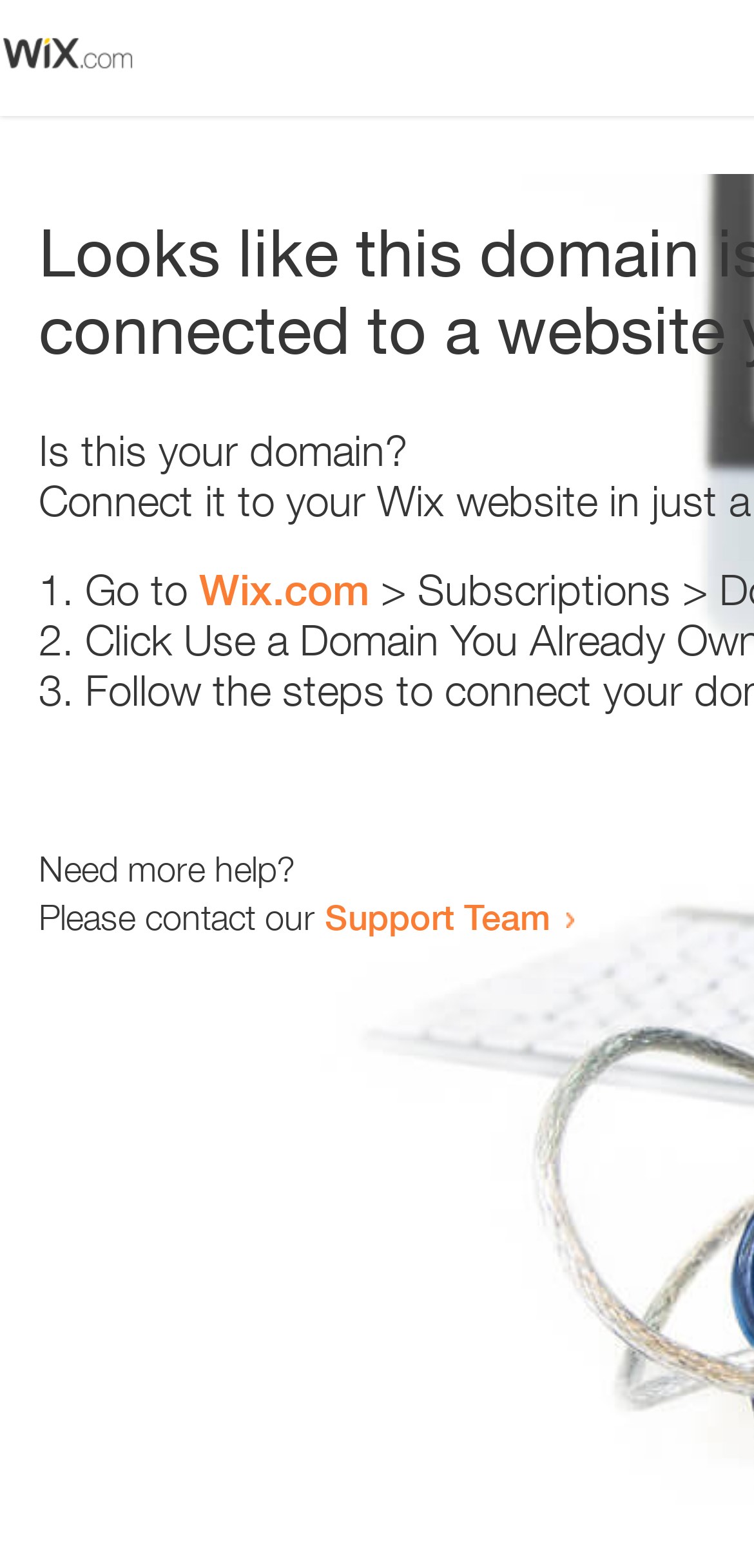Identify and generate the primary title of the webpage.

Looks like this domain isn't
connected to a website yet